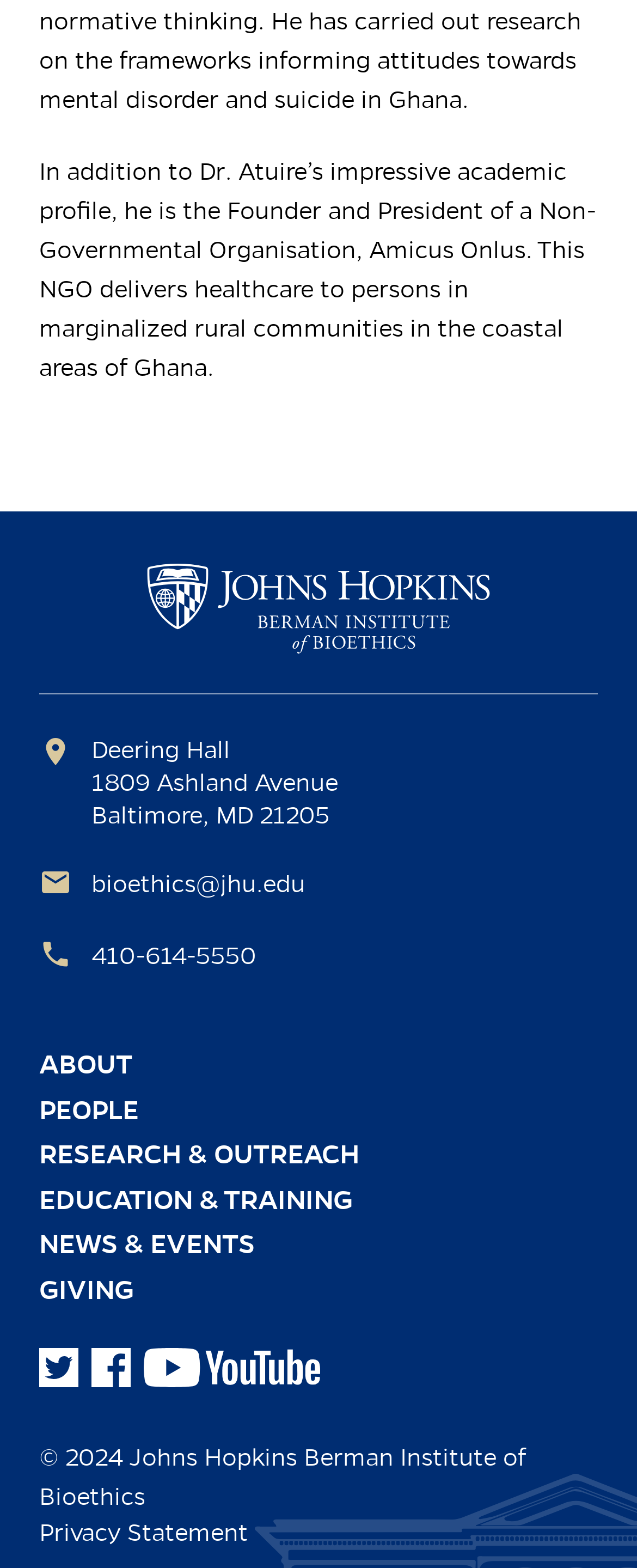Highlight the bounding box coordinates of the element that should be clicked to carry out the following instruction: "Contact via email". The coordinates must be given as four float numbers ranging from 0 to 1, i.e., [left, top, right, bottom].

[0.144, 0.555, 0.479, 0.573]